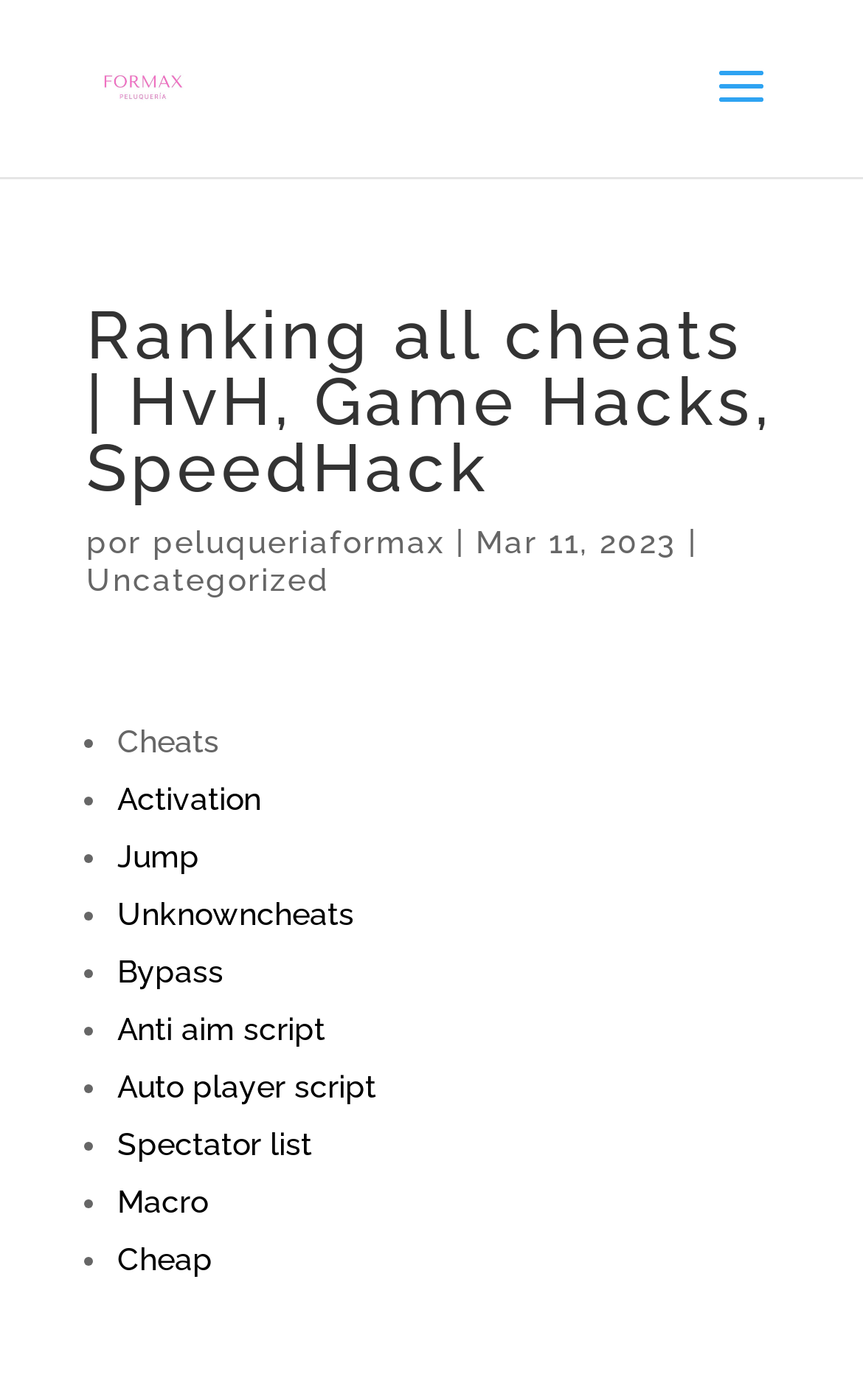Bounding box coordinates are to be given in the format (top-left x, top-left y, bottom-right x, bottom-right y). All values must be floating point numbers between 0 and 1. Provide the bounding box coordinate for the UI element described as: alt="Peluquería Formax"

[0.11, 0.047, 0.221, 0.075]